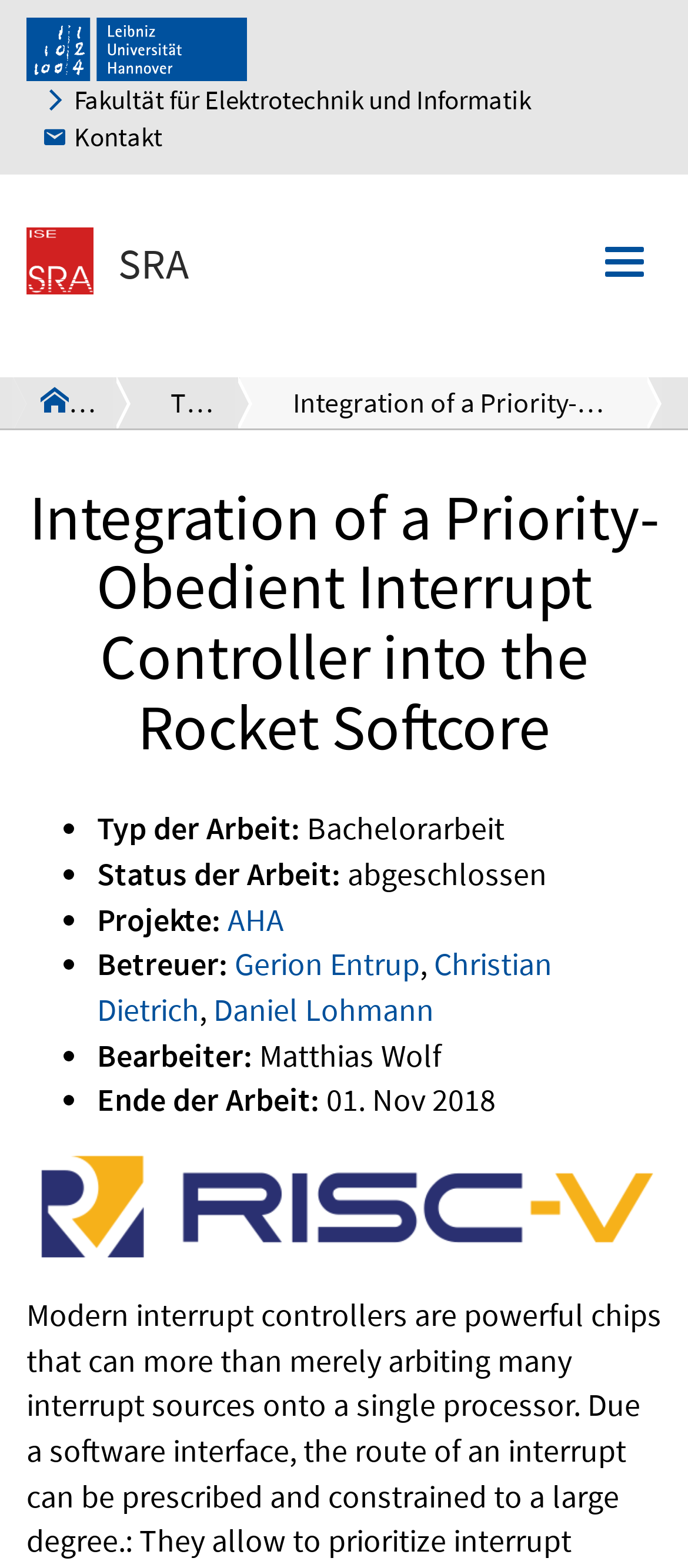Who are the supervisors of the work?
Use the image to give a comprehensive and detailed response to the question.

I found the answer by looking at the section that lists the details of the work, where it says 'Betreuer:' and then lists the names of the supervisors, which are Gerion Entrup and Christian Dietrich.